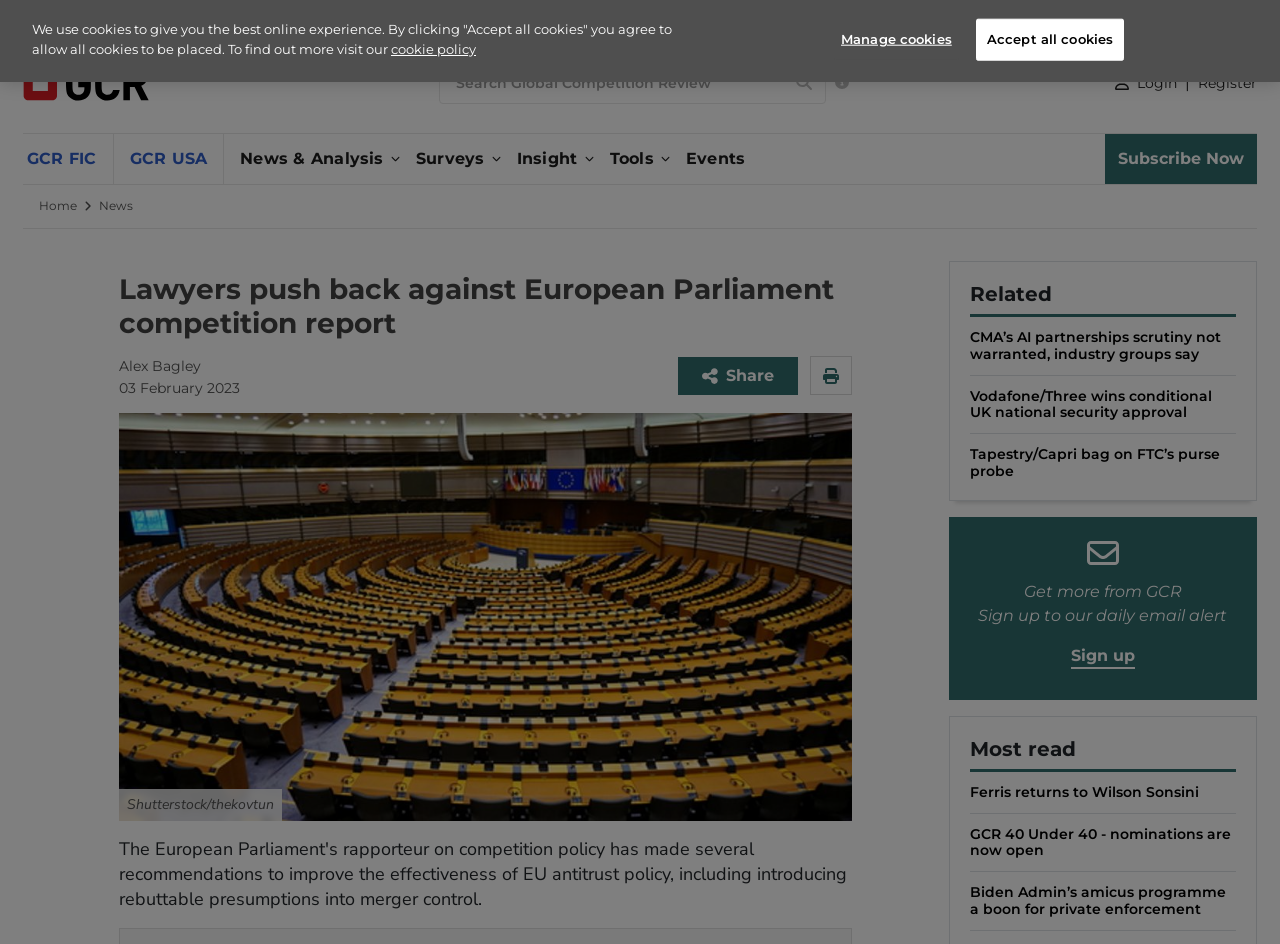What is the name of the logo?
Using the image, give a concise answer in the form of a single word or short phrase.

GCR logo